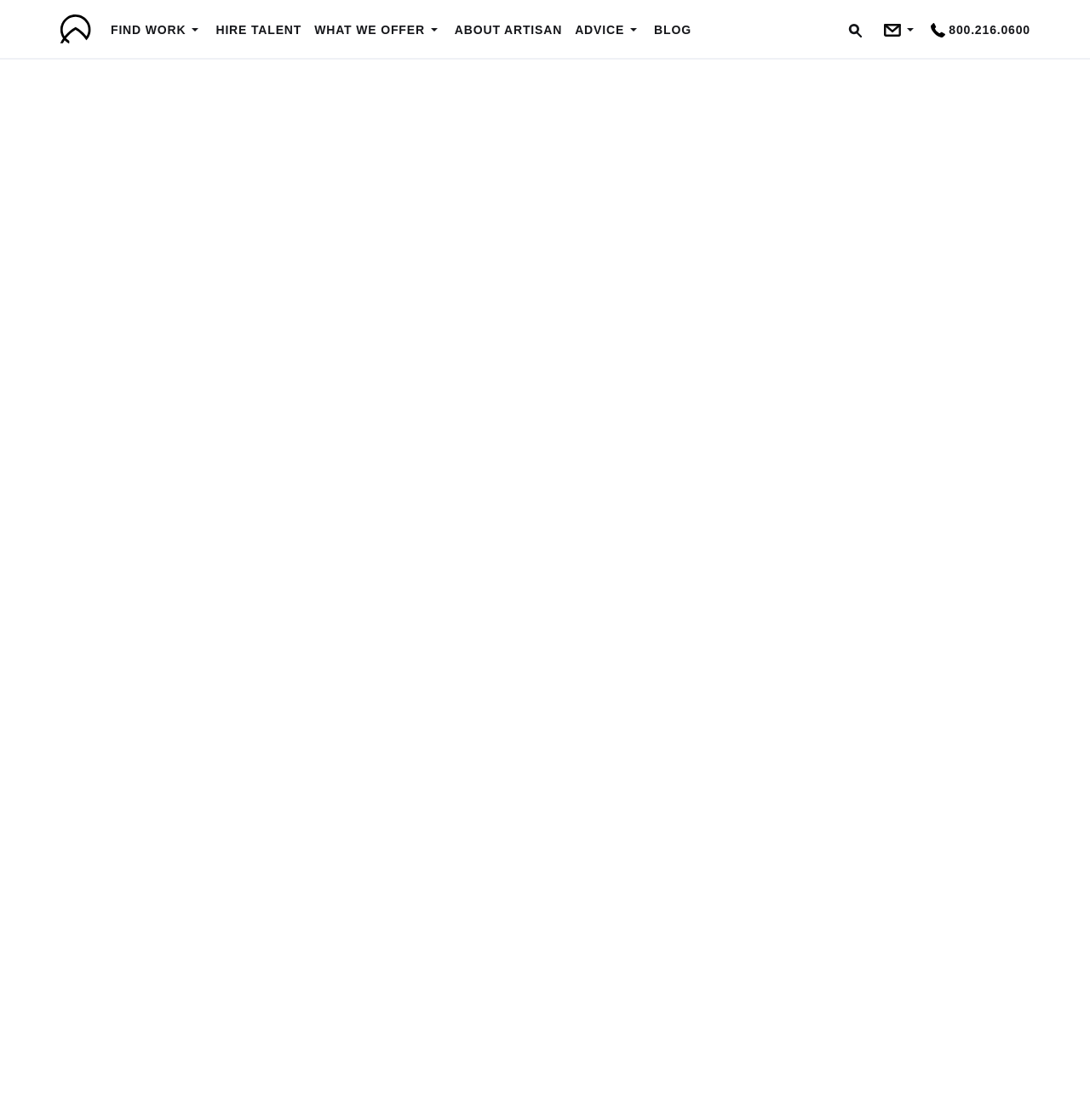Could you highlight the region that needs to be clicked to execute the instruction: "Search for a job"?

[0.766, 0.038, 0.989, 0.103]